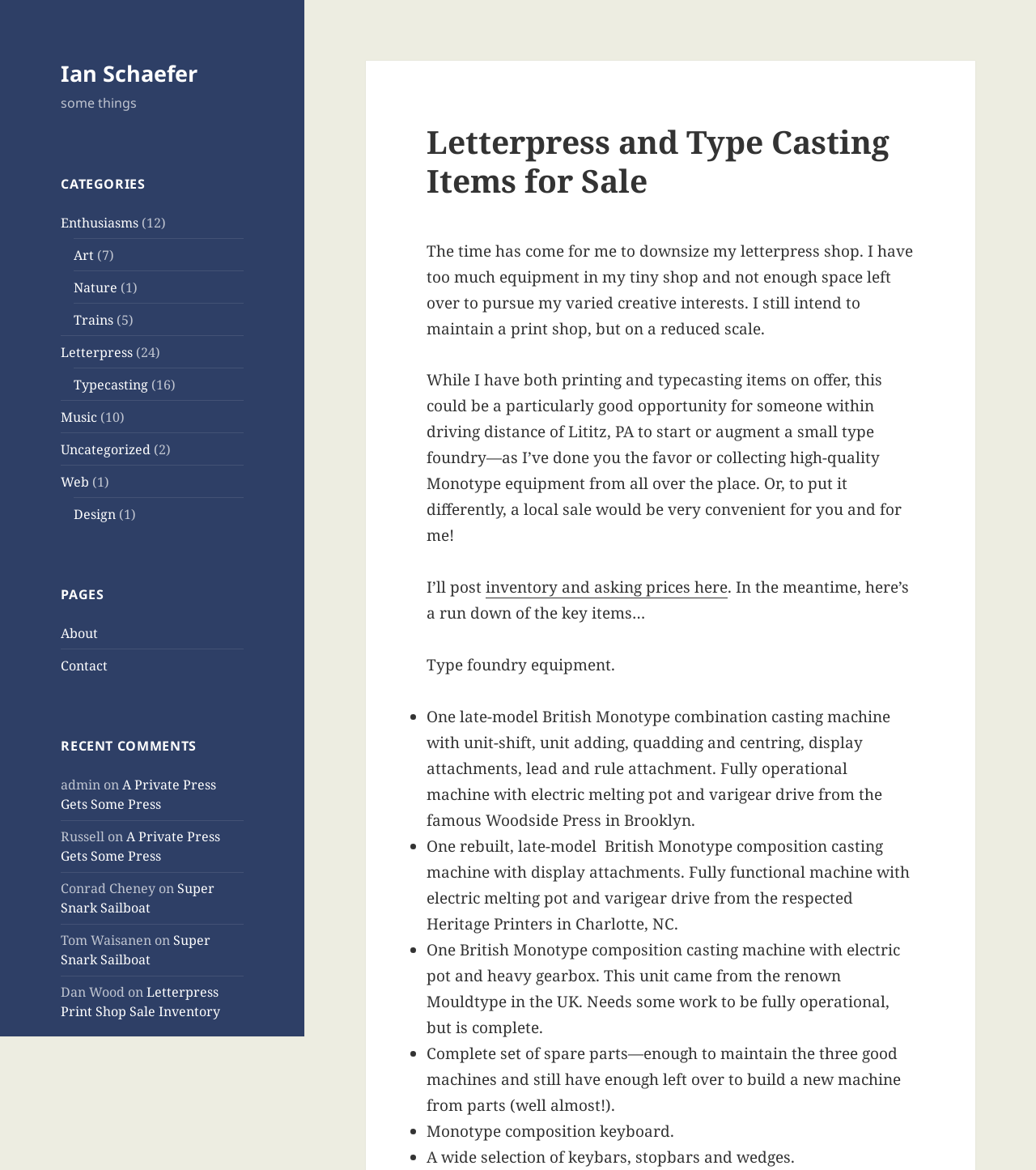Please give a succinct answer using a single word or phrase:
What is the name of the author of the post?

Ian Schaefer